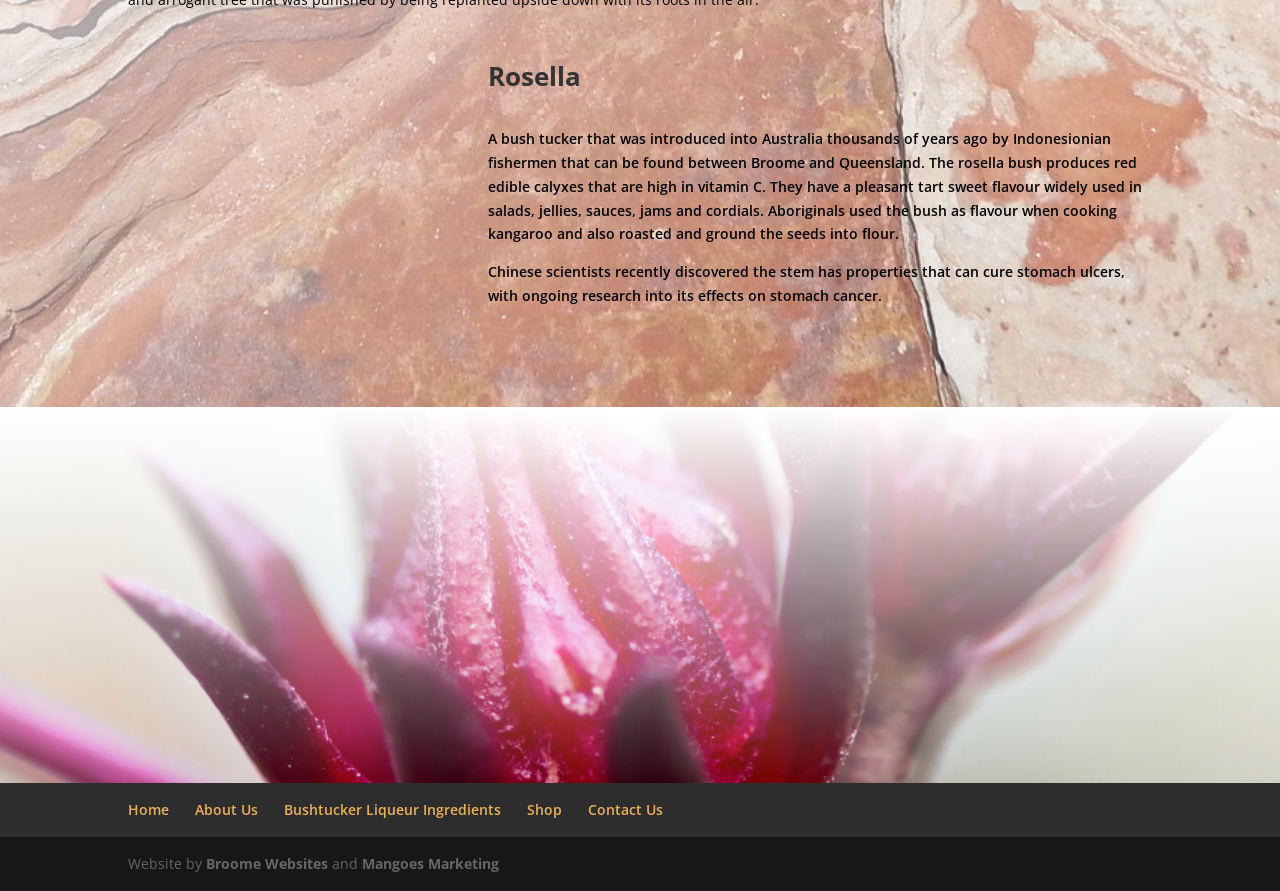Based on the provided description, "About Us", find the bounding box of the corresponding UI element in the screenshot.

[0.152, 0.898, 0.202, 0.92]